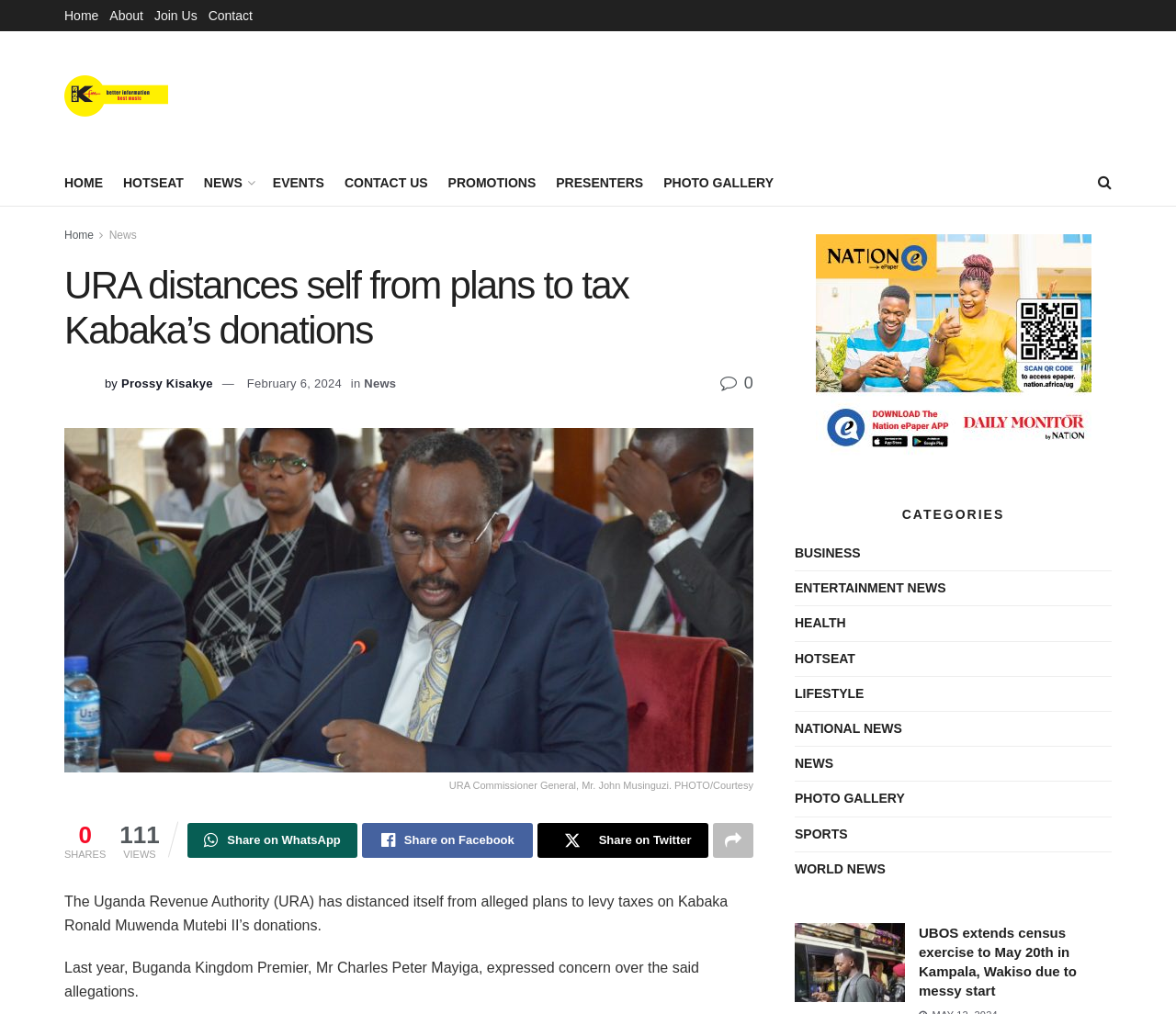Could you provide the bounding box coordinates for the portion of the screen to click to complete this instruction: "Click on the 'Home' link"?

[0.055, 0.0, 0.084, 0.031]